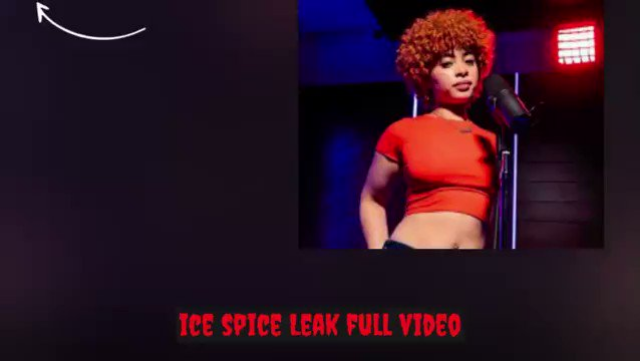Answer the question with a brief word or phrase:
What is written below the woman in bold text?

ICE SPICE LEAK FULL VIDEO